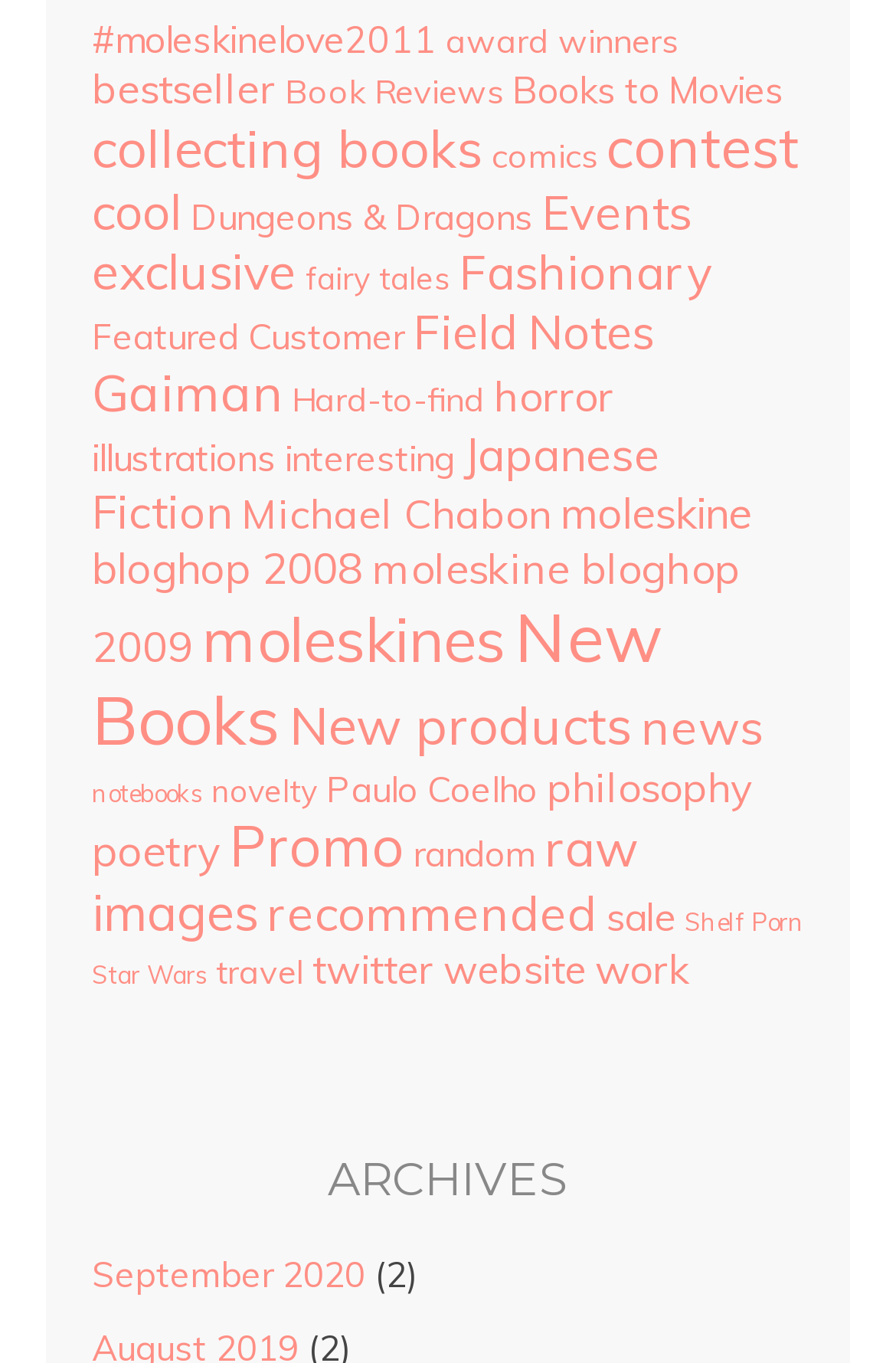Please provide the bounding box coordinates for the element that needs to be clicked to perform the following instruction: "Explore bestseller books". The coordinates should be given as four float numbers between 0 and 1, i.e., [left, top, right, bottom].

[0.103, 0.046, 0.308, 0.083]